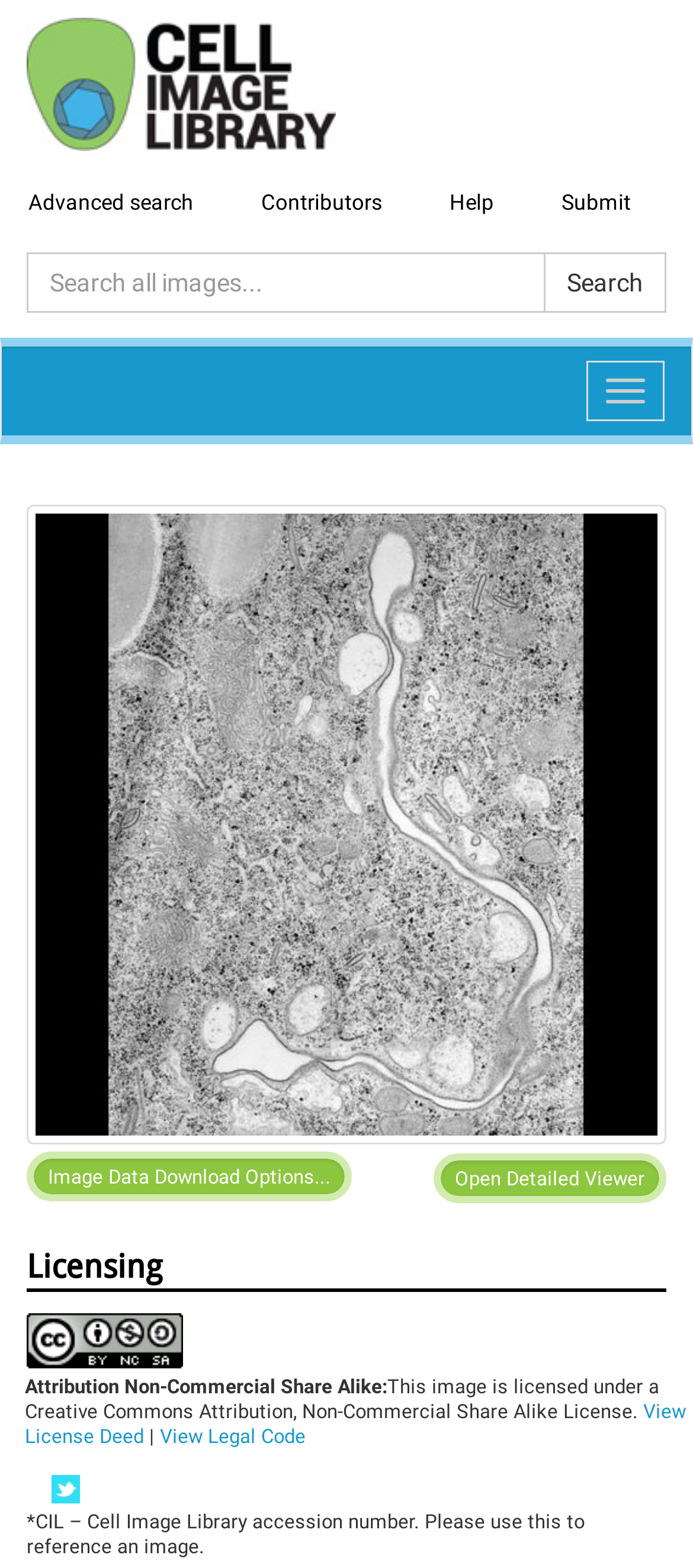Respond to the question below with a single word or phrase:
What type of cell is depicted in the image?

Eukaryotic cell